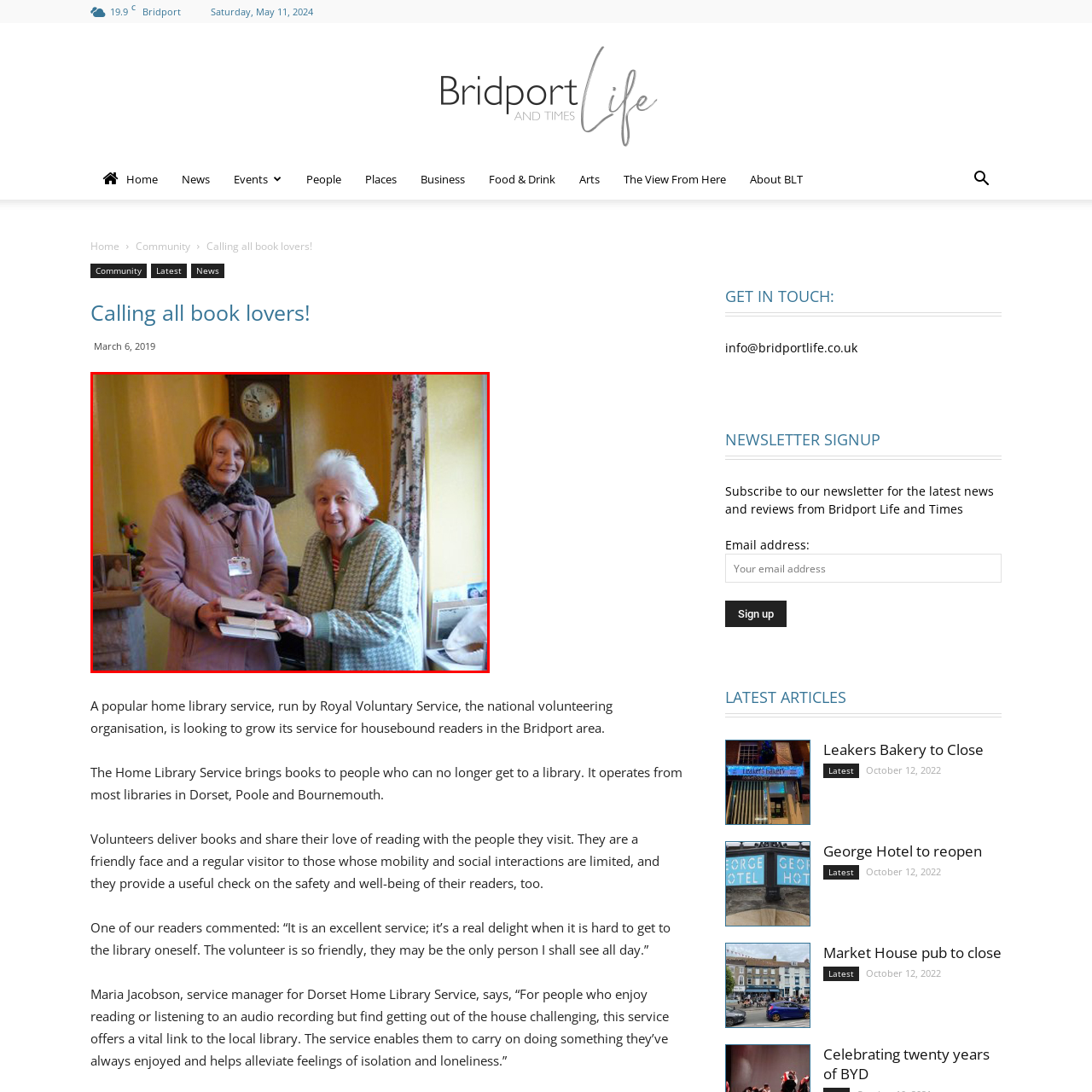Focus on the image marked by the red bounding box and offer an in-depth answer to the subsequent question based on the visual content: What is the elderly woman dressed in?

The caption specifically mentions that the elderly woman is dressed in a green-patterned cardigan, which adds to the cozy atmosphere of the scene and helps to describe her appearance.